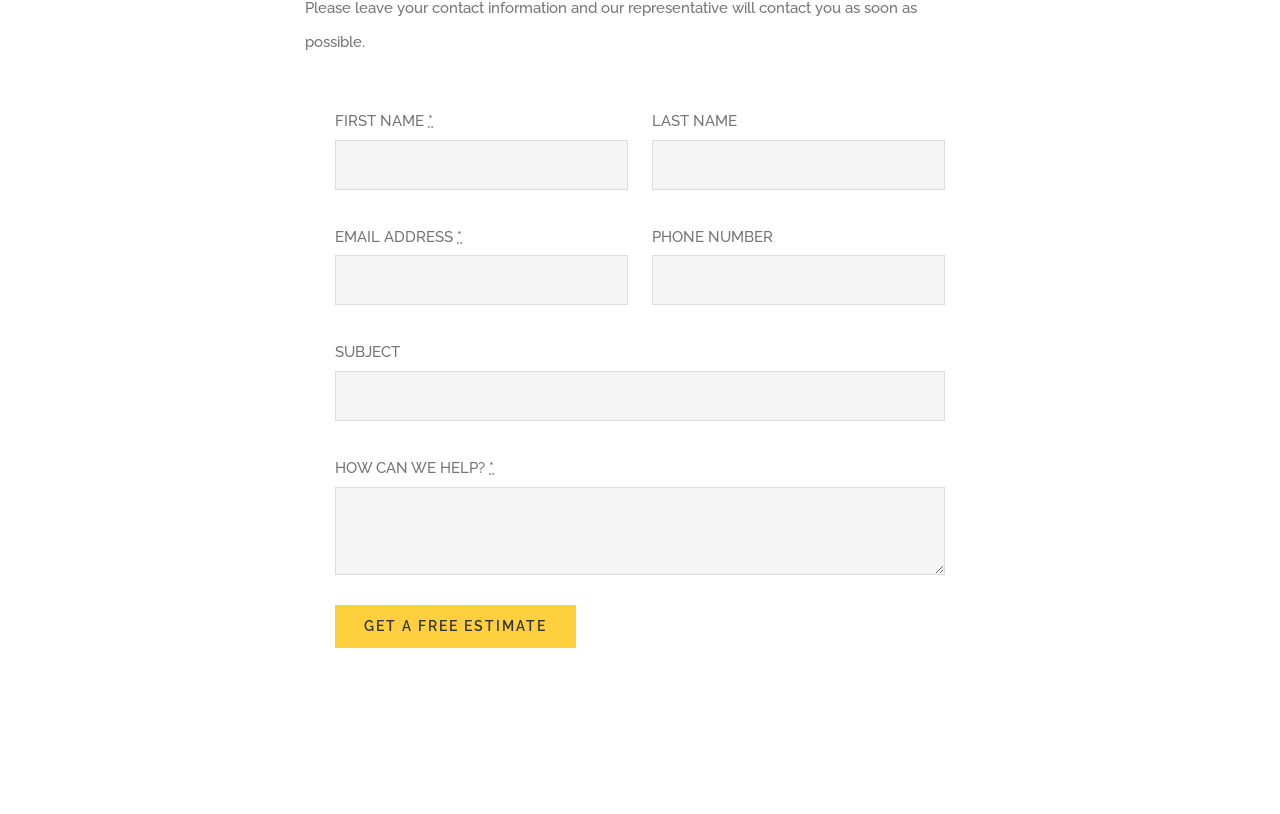Locate the UI element described as follows: "GET A FREE ESTIMATE". Return the bounding box coordinates as four float numbers between 0 and 1 in the order [left, top, right, bottom].

[0.262, 0.743, 0.45, 0.796]